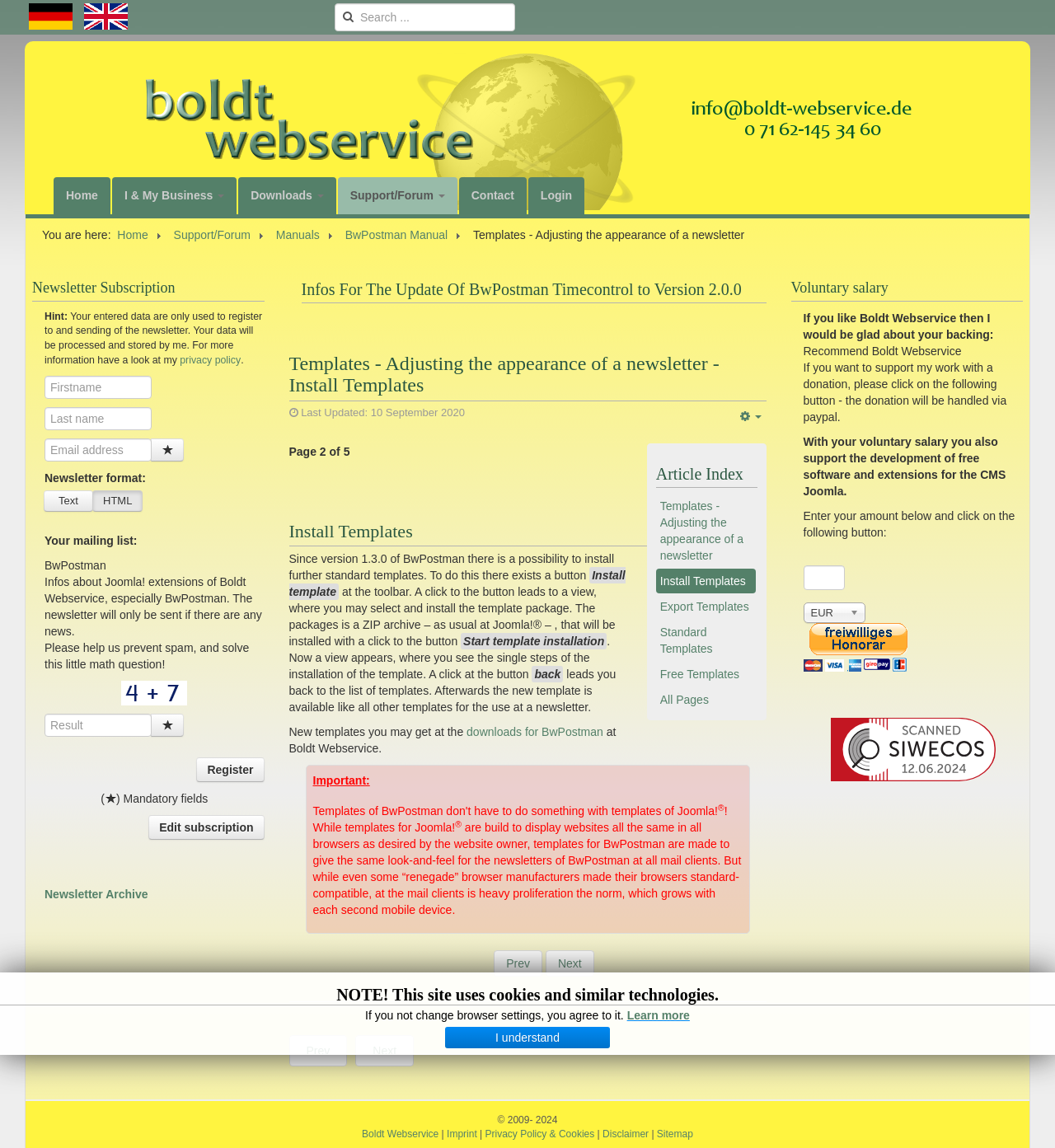What is the current page number?
Refer to the image and give a detailed answer to the question.

I can see that there is a text 'Page 2 of 5' on the webpage, which indicates that the current page number is 2.